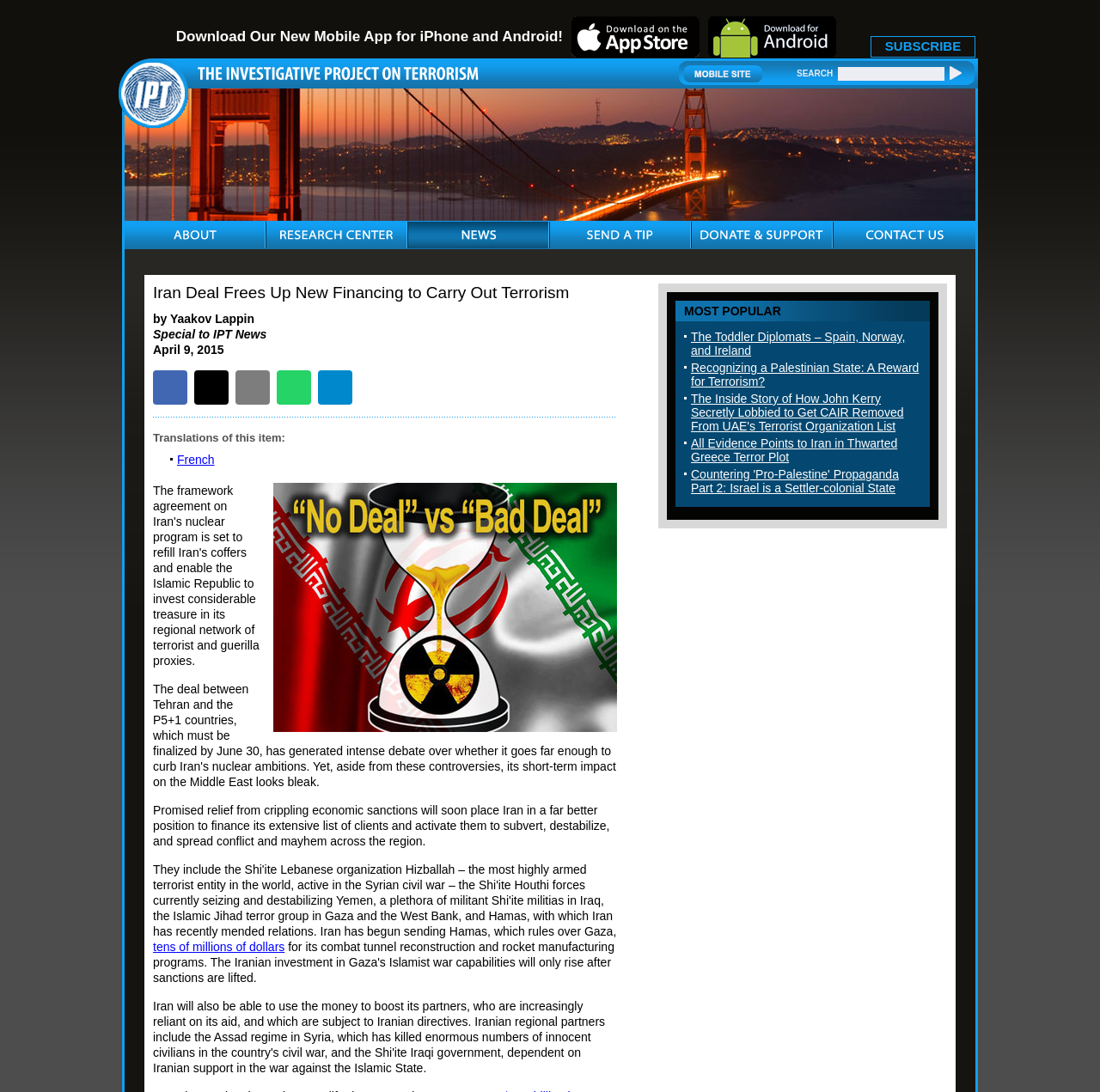Answer the question in a single word or phrase:
What is the purpose of the buttons at the top right corner?

Download mobile app